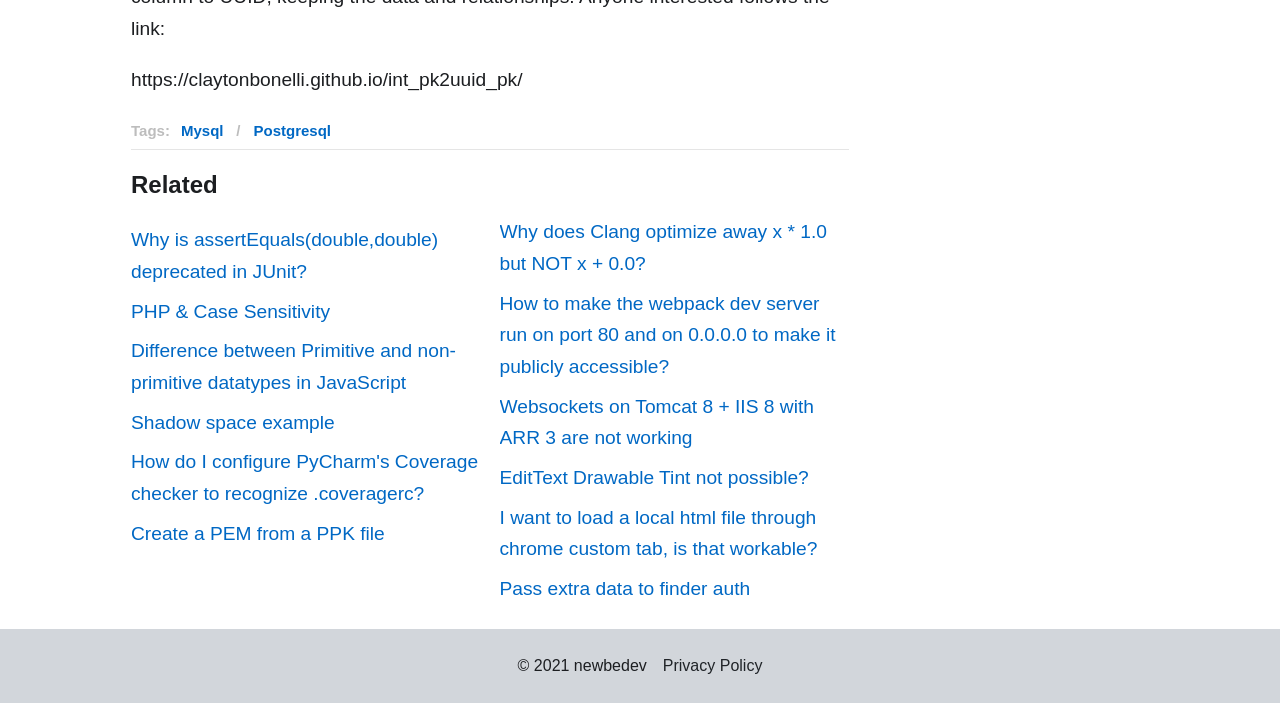What is the topic of the link 'EditText Drawable Tint not possible?'?
Answer the question with a detailed and thorough explanation.

The link 'EditText Drawable Tint not possible?' is related to Android development, as it mentions 'EditText' which is a UI component in Android.